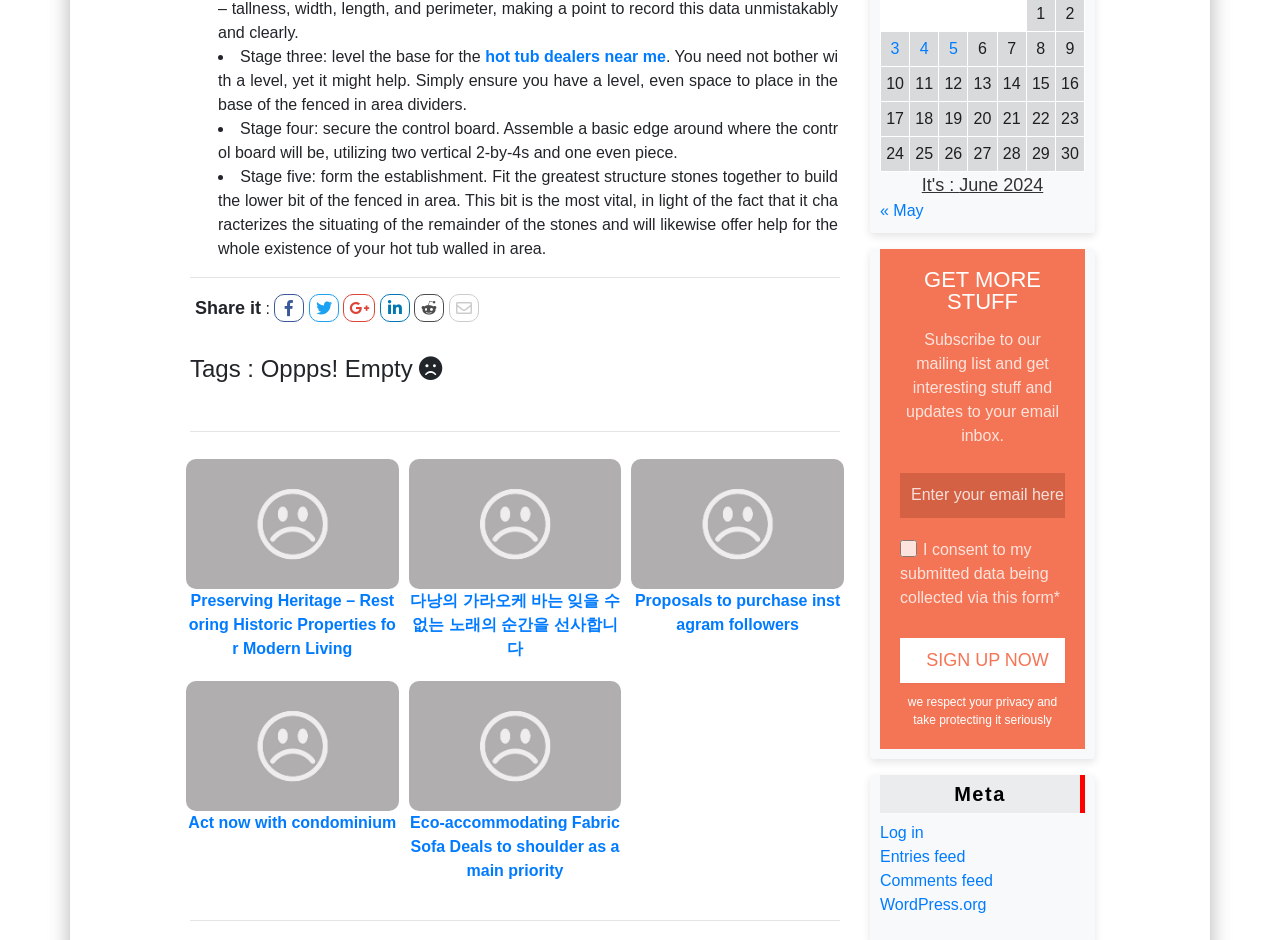Highlight the bounding box coordinates of the element you need to click to perform the following instruction: "Check the consent checkbox."

[0.703, 0.574, 0.716, 0.592]